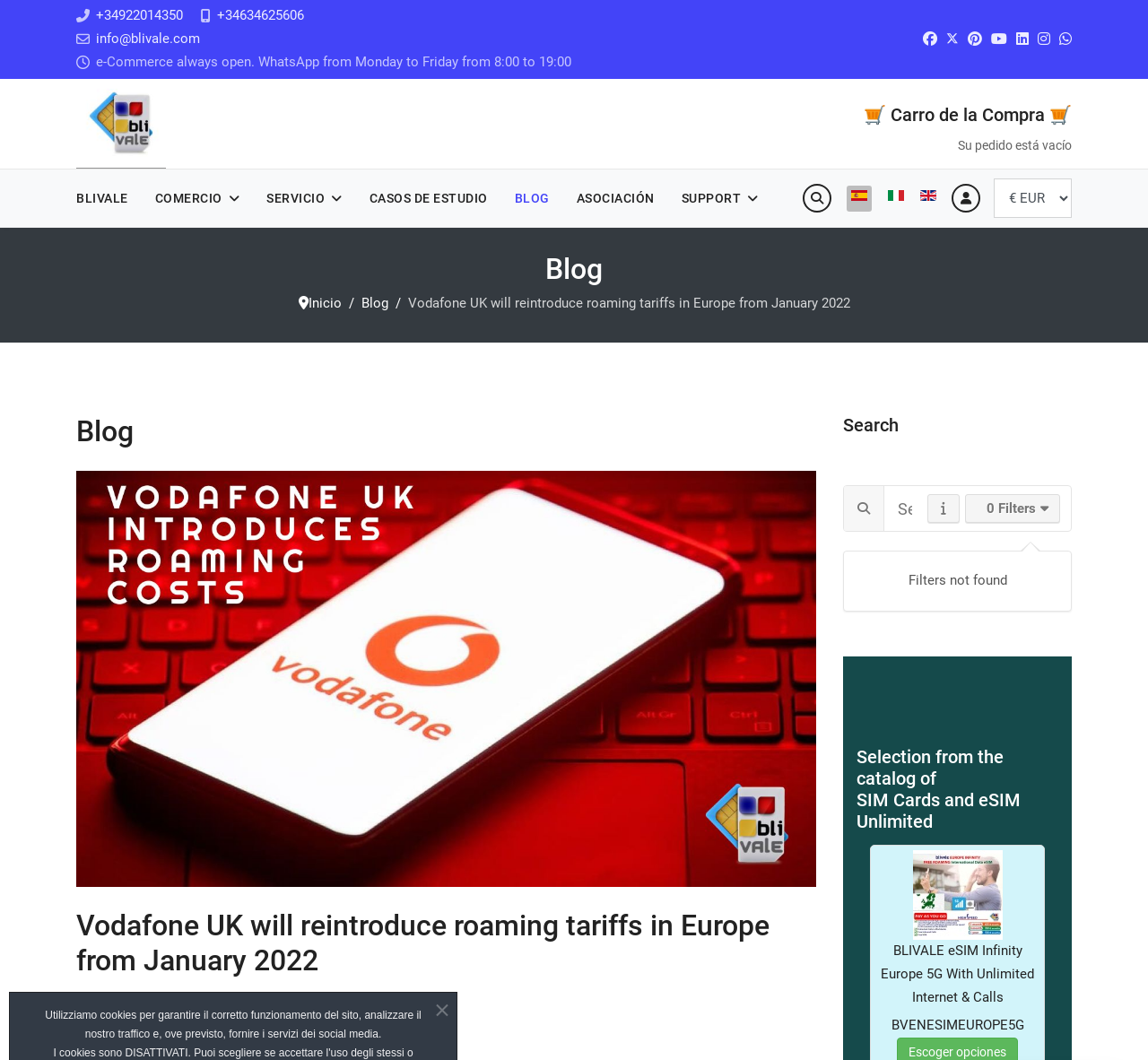What is the language of the webpage?
Provide an in-depth and detailed explanation in response to the question.

I found the answer by looking at the text on the webpage, specifically the heading 'Blog' and the sentence 'Utilizziamo cookies per garantire il corretto funzionamento del sito...' which suggests that the webpage is in Spanish.